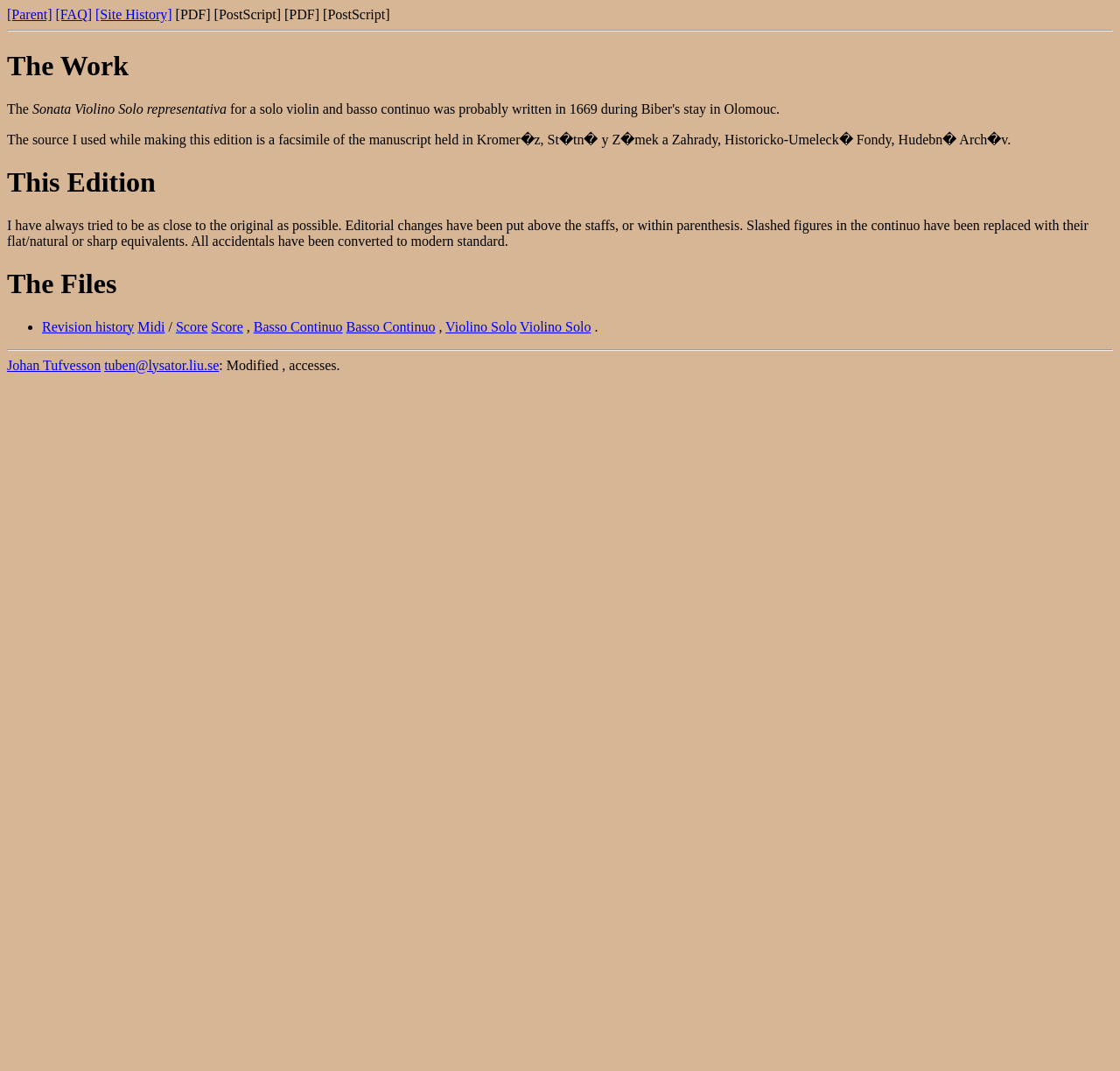Can you find the bounding box coordinates for the element that needs to be clicked to execute this instruction: "Click on the 'Visitor Registration' link"? The coordinates should be given as four float numbers between 0 and 1, i.e., [left, top, right, bottom].

None